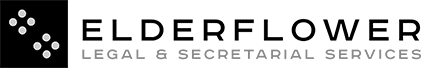Explain the image with as much detail as possible.

The image features the logo of Elderflower Legal & Secretarial Services. It consists of a stylized representation of the name "Elderflower" prominently displayed in bold typography, underscoring their professional focus on legal and secretarial assistance. The logo's design is sleek and modern, reflecting the firm's commitment to providing innovative and efficient legal solutions. This logo serves as a visual identifier for the organization, which plays a key role in supporting community enterprises, such as the recent initiative to launch a share offer aimed at enhancing youth services.